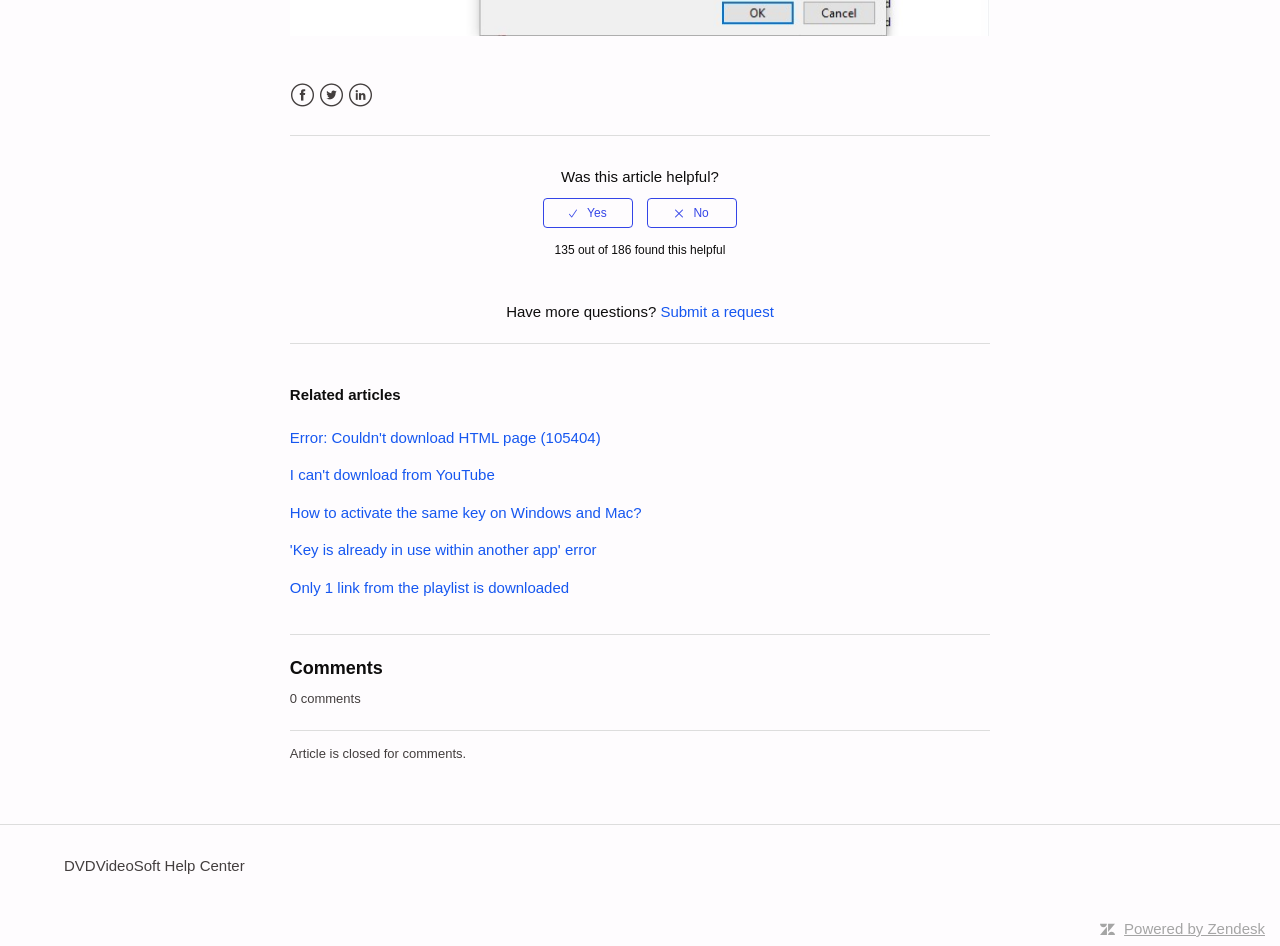Locate the bounding box of the UI element defined by this description: "title="Yes"". The coordinates should be given as four float numbers between 0 and 1, formatted as [left, top, right, bottom].

[0.424, 0.209, 0.494, 0.241]